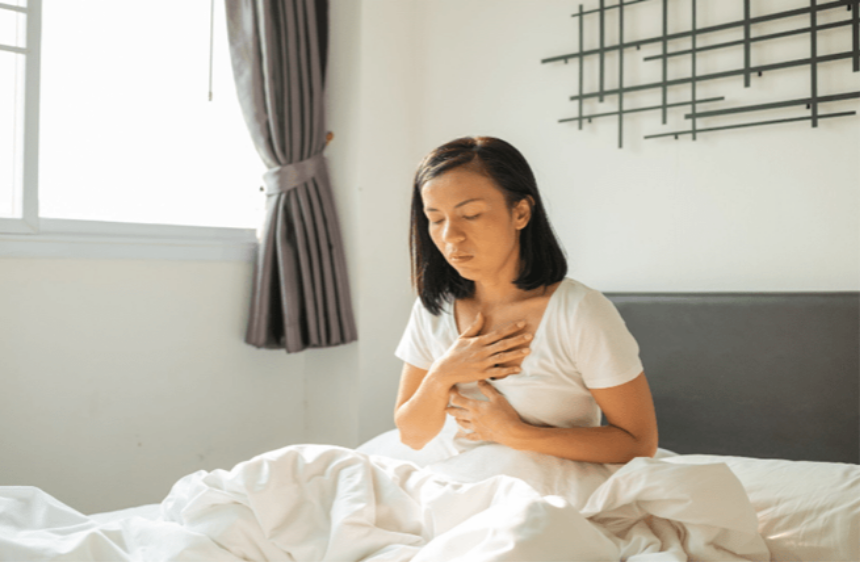Interpret the image and provide an in-depth description.

A woman sits on the edge of her bed, appearing contemplative and slightly distressed. She gently places her hands over her chest, indicating a moment of concern or discomfort. The soft morning light filters through a window, casting a warm glow in the spacious, bright room. The curtains are elegantly draped, complementing the clean, minimalist aesthetic of the space, which features a dark headboard and a white comforter. This scene captures a private moment of reflection, highlighting the importance of health and self-awareness.